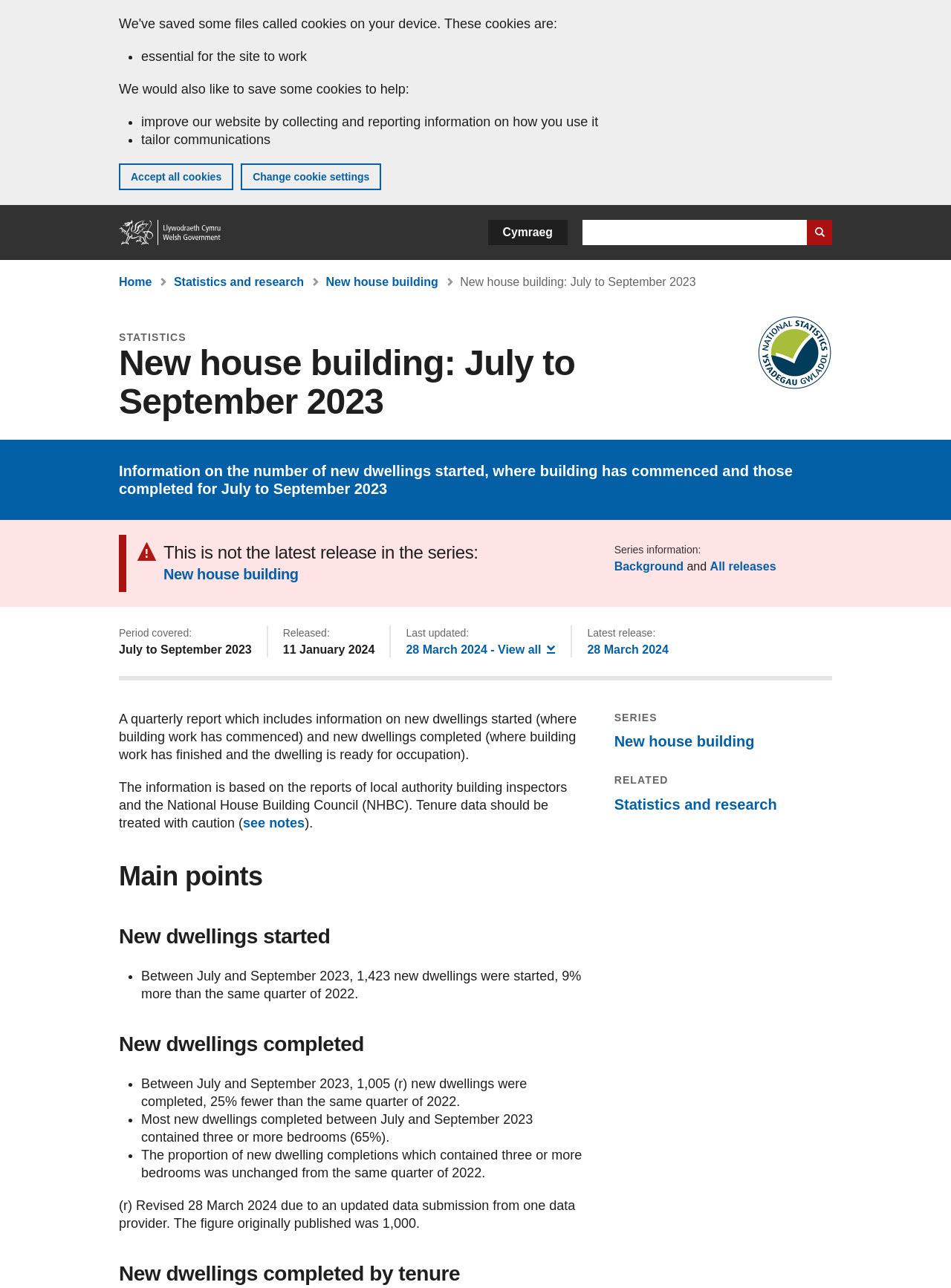When was the latest release in the series 'New house building'?
Kindly answer the question with as much detail as you can.

I found the answer by looking at the section 'Latest release:' which is located below the main heading 'New house building: July to September 2023'. The text says '28 March 2024'.